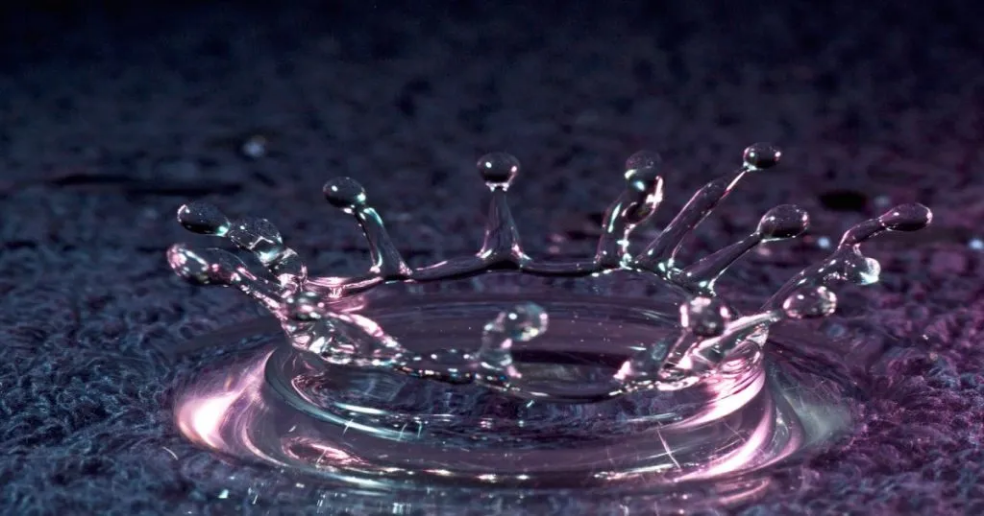Please provide a brief answer to the following inquiry using a single word or phrase:
What is the theme of the image related to?

Water